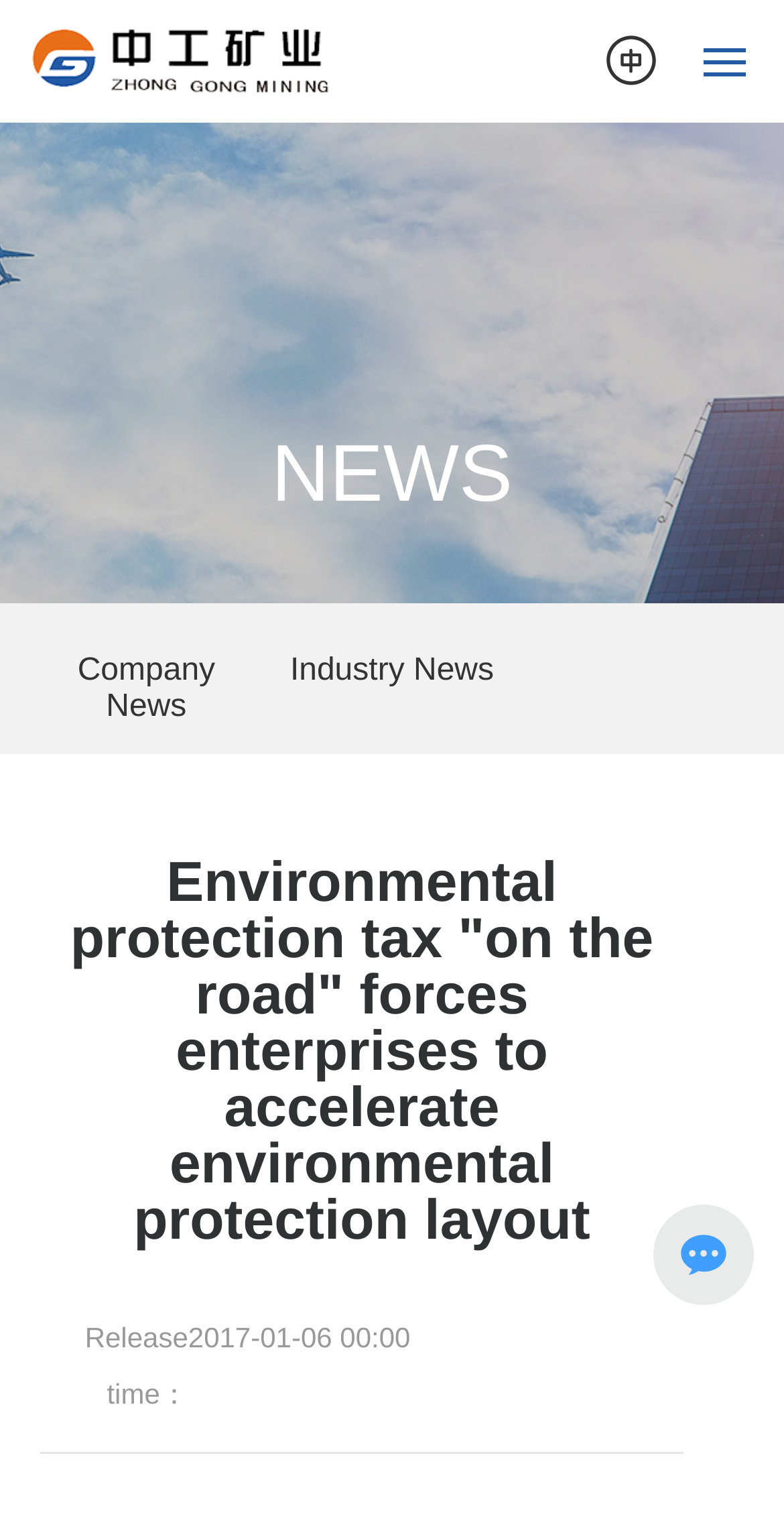Locate the bounding box coordinates of the clickable area to execute the instruction: "Read the News". Provide the coordinates as four float numbers between 0 and 1, represented as [left, top, right, bottom].

[0.051, 0.238, 0.909, 0.267]